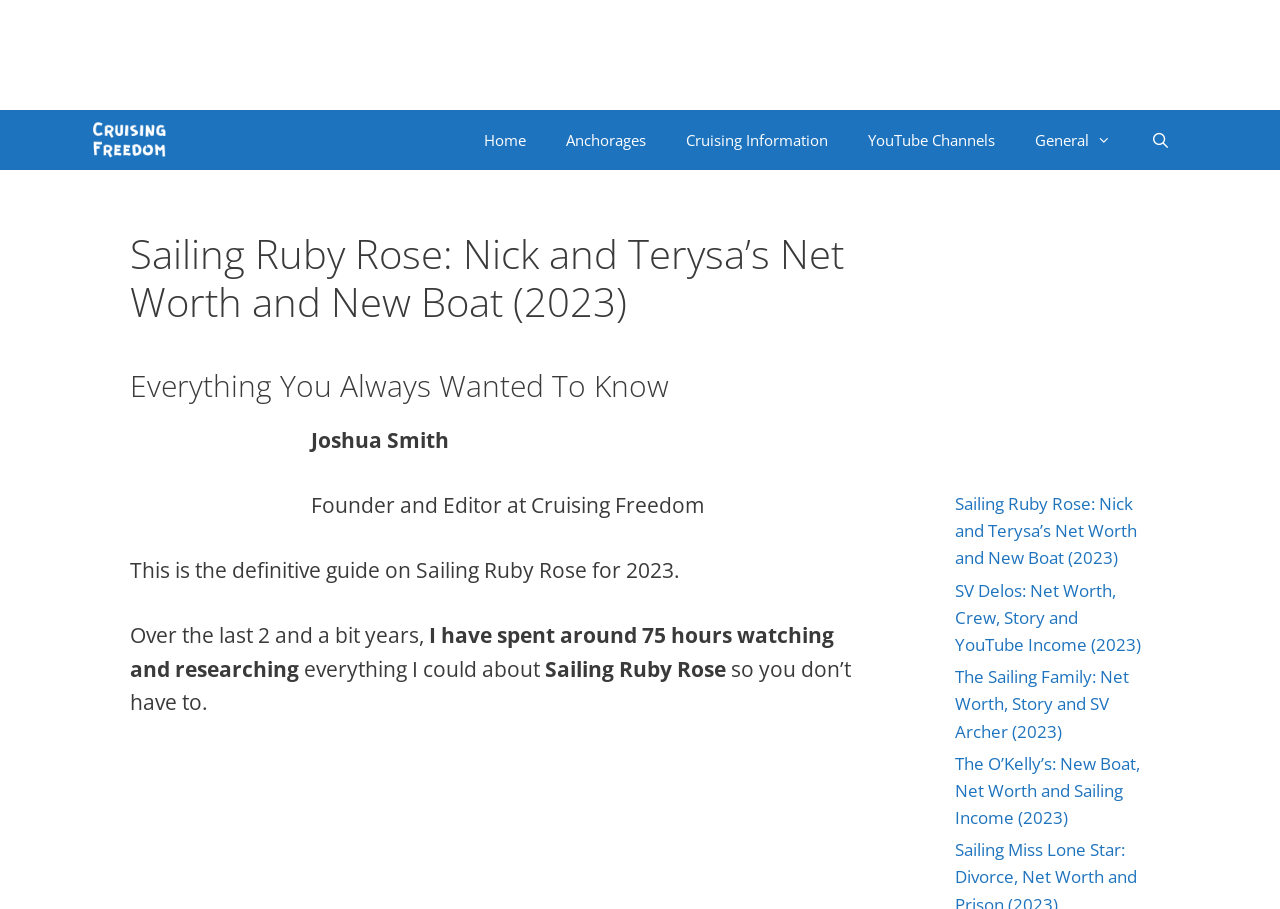Explain the contents of the webpage comprehensively.

The webpage is about Sailing Ruby Rose, a sailing YouTube channel, and its creators Nick and Terysa's net worth and new boat. At the top, there is a navigation bar with links to "Home", "Anchorages", "Cruising Information", "YouTube Channels", and "General". The navigation bar also features a logo with the text "⛵️ Cruising Freedom" on the left side.

Below the navigation bar, there is a header section with a heading that reads "Sailing Ruby Rose: Nick and Terysa’s Net Worth and New Boat (2023)". Next to it, there is another heading that says "Everything You Always Wanted To Know".

On the left side of the page, there is a section with information about the author, Joshua Smith, who is the founder and editor at Cruising Freedom. 

The main content of the page starts with a brief introduction to the article, stating that it is the definitive guide to Sailing Ruby Rose for 2023. The article then goes on to explain that the author has spent around 75 hours researching and watching videos about Sailing Ruby Rose, so that readers don't have to.

On the right side of the page, there is an advertisement iframe with links to related articles, including "Sailing Ruby Rose: Nick and Terysa’s Net Worth and New Boat (2023)", "SV Delos: Net Worth, Crew, Story and YouTube Income (2023)", and "The Sailing Family: Net Worth, Story and SV Archer (2023)".